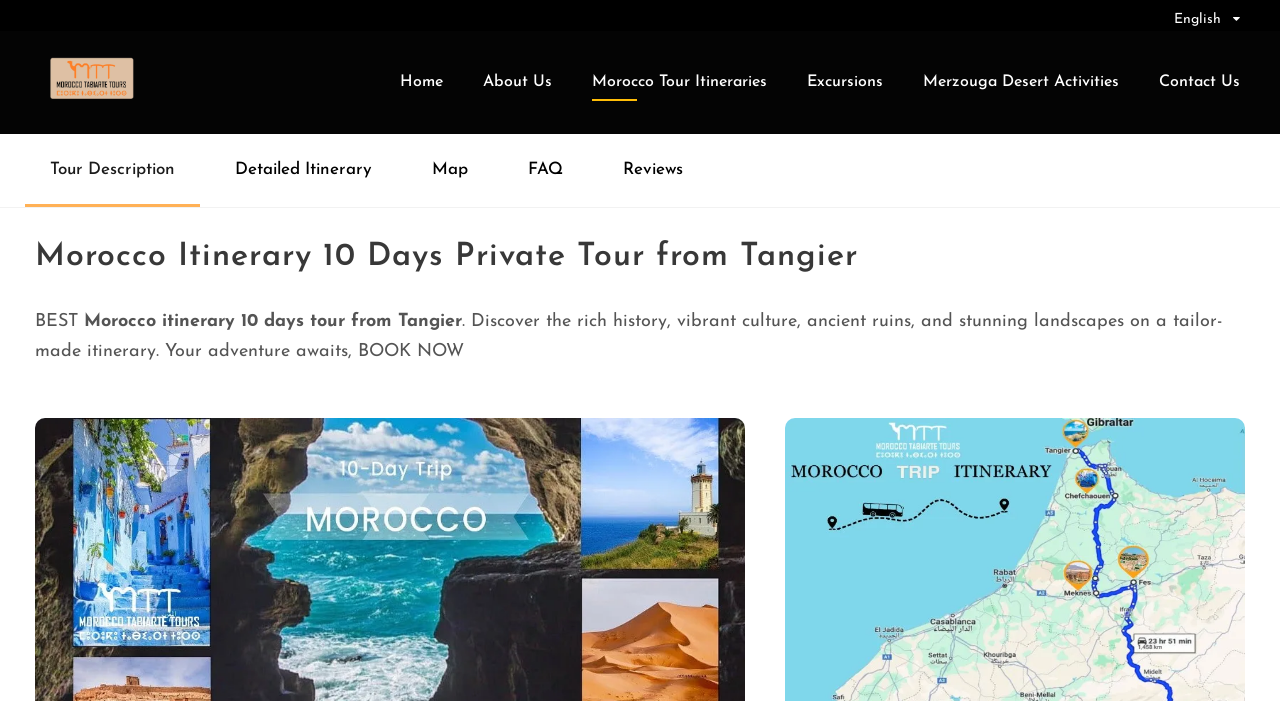What is the language of the webpage?
Based on the image content, provide your answer in one word or a short phrase.

English